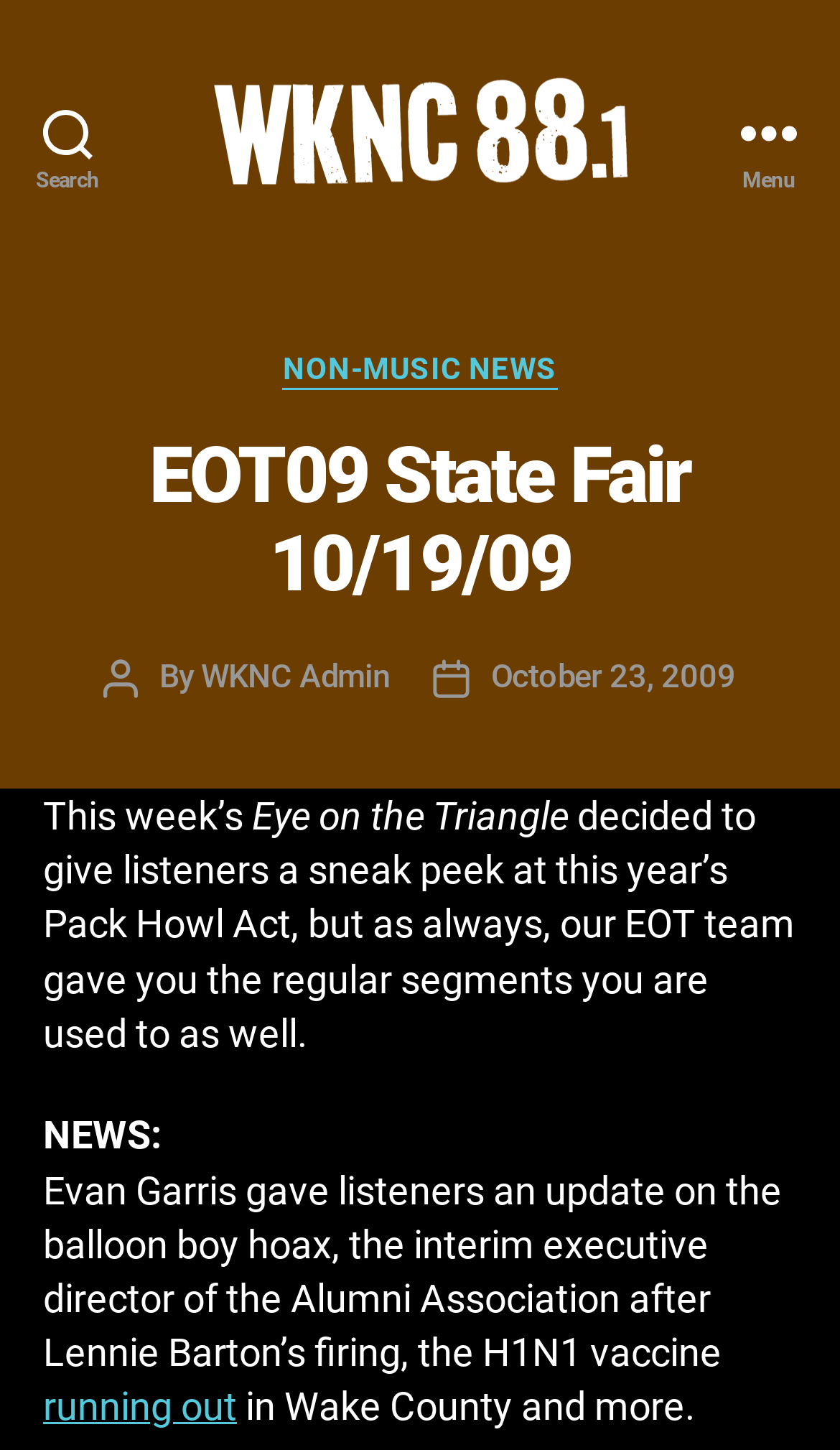Please give a one-word or short phrase response to the following question: 
Who is the author of the post?

WKNC Admin